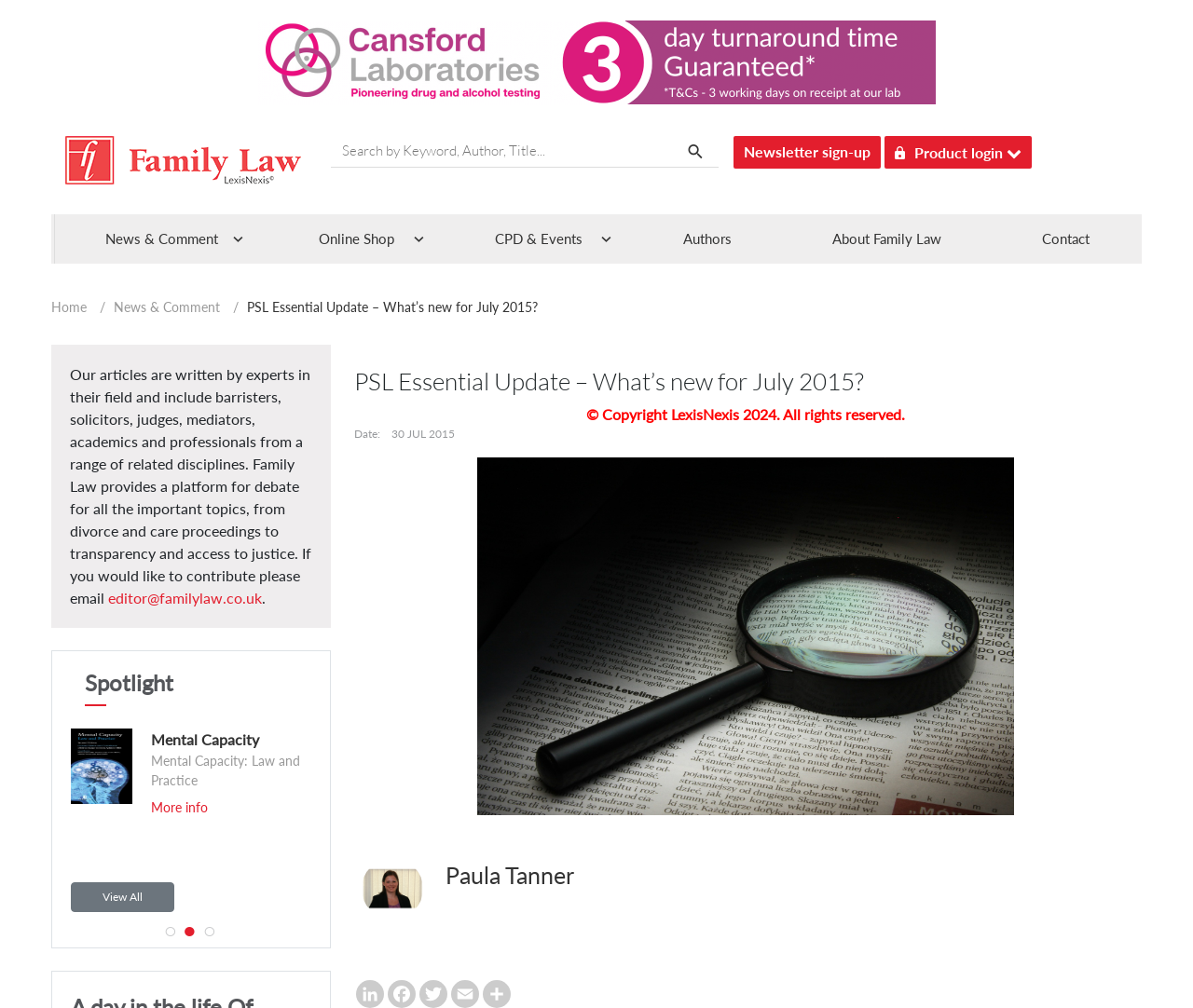Please specify the bounding box coordinates of the clickable region to carry out the following instruction: "Login to the product". The coordinates should be four float numbers between 0 and 1, in the format [left, top, right, bottom].

[0.741, 0.135, 0.865, 0.167]